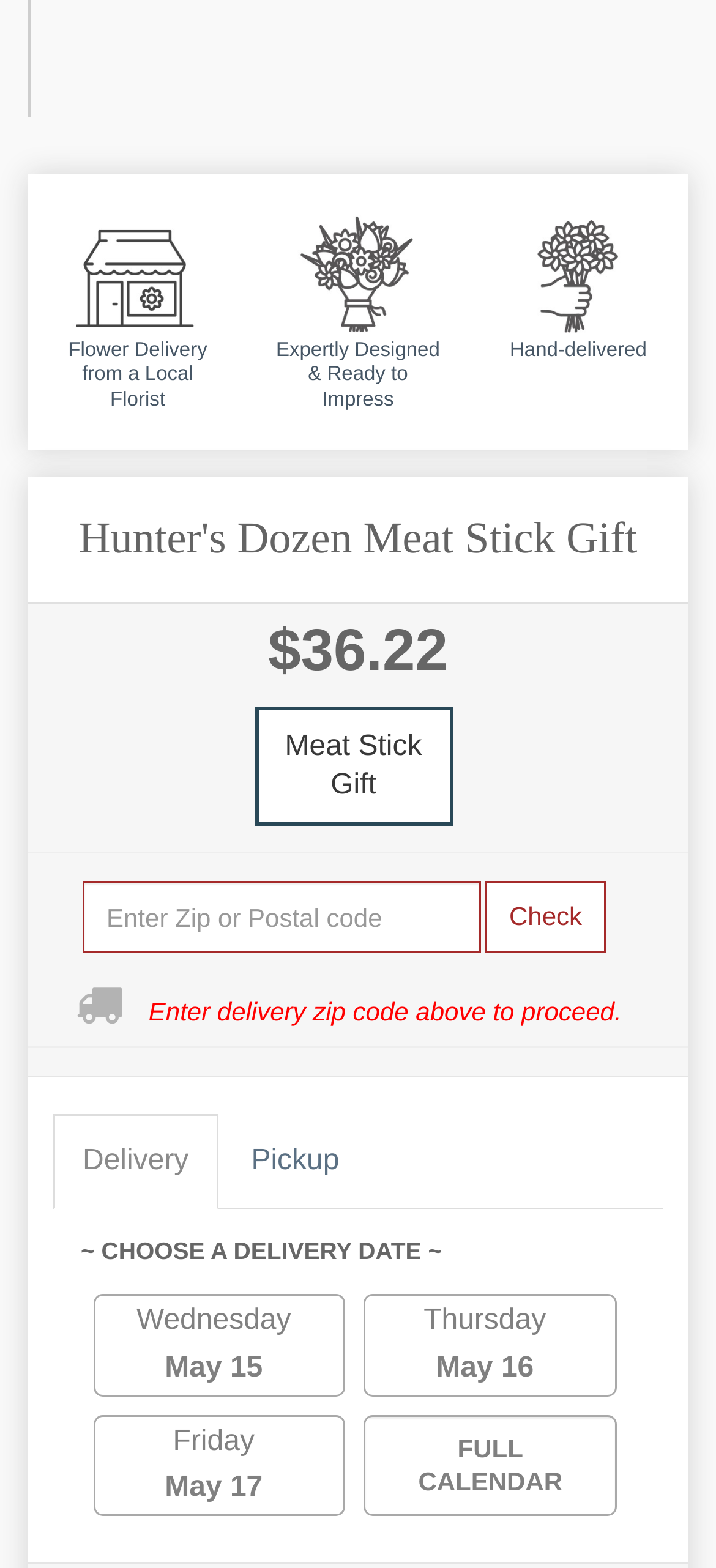Given the element description "Check" in the screenshot, predict the bounding box coordinates of that UI element.

[0.678, 0.562, 0.846, 0.608]